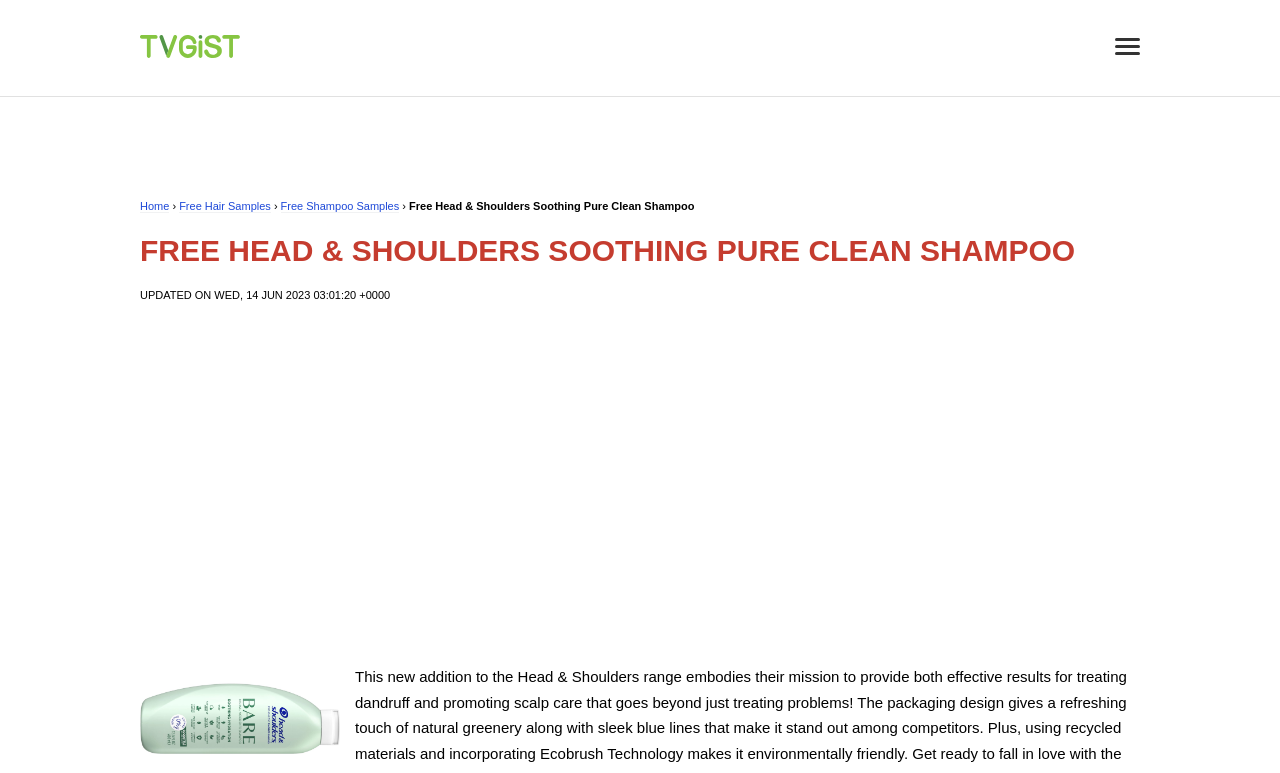When was the webpage updated?
Carefully analyze the image and provide a detailed answer to the question.

I found the answer by looking at the time element with the text 'June 14, 2023, 3:01 a.m.' which is a part of the webpage's content and indicates the last update time.